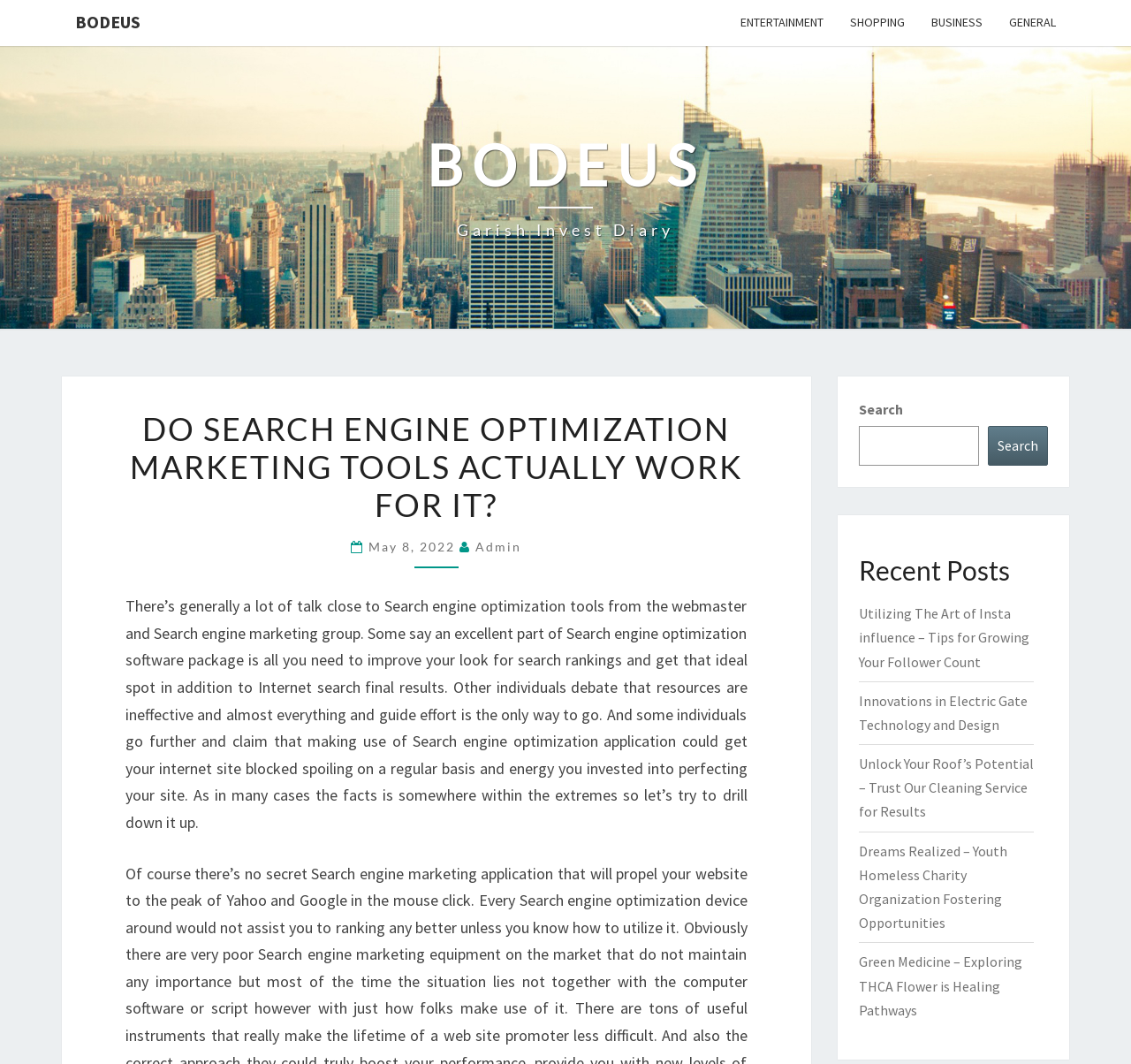Determine the bounding box coordinates of the section I need to click to execute the following instruction: "Search for something". Provide the coordinates as four float numbers between 0 and 1, i.e., [left, top, right, bottom].

[0.759, 0.4, 0.866, 0.438]